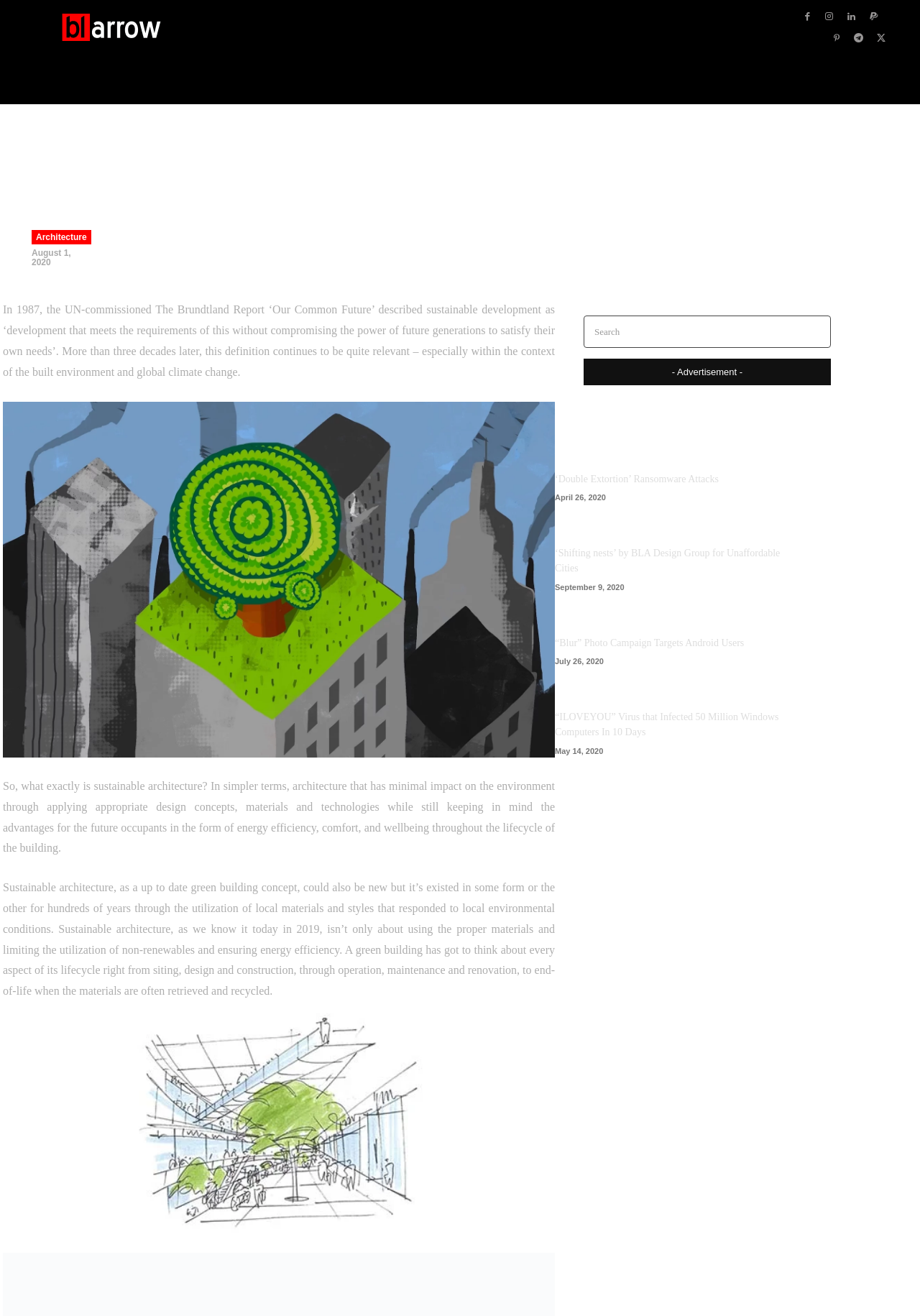What is the purpose of sustainable architecture?
Please use the image to provide a one-word or short phrase answer.

Minimal impact on the environment